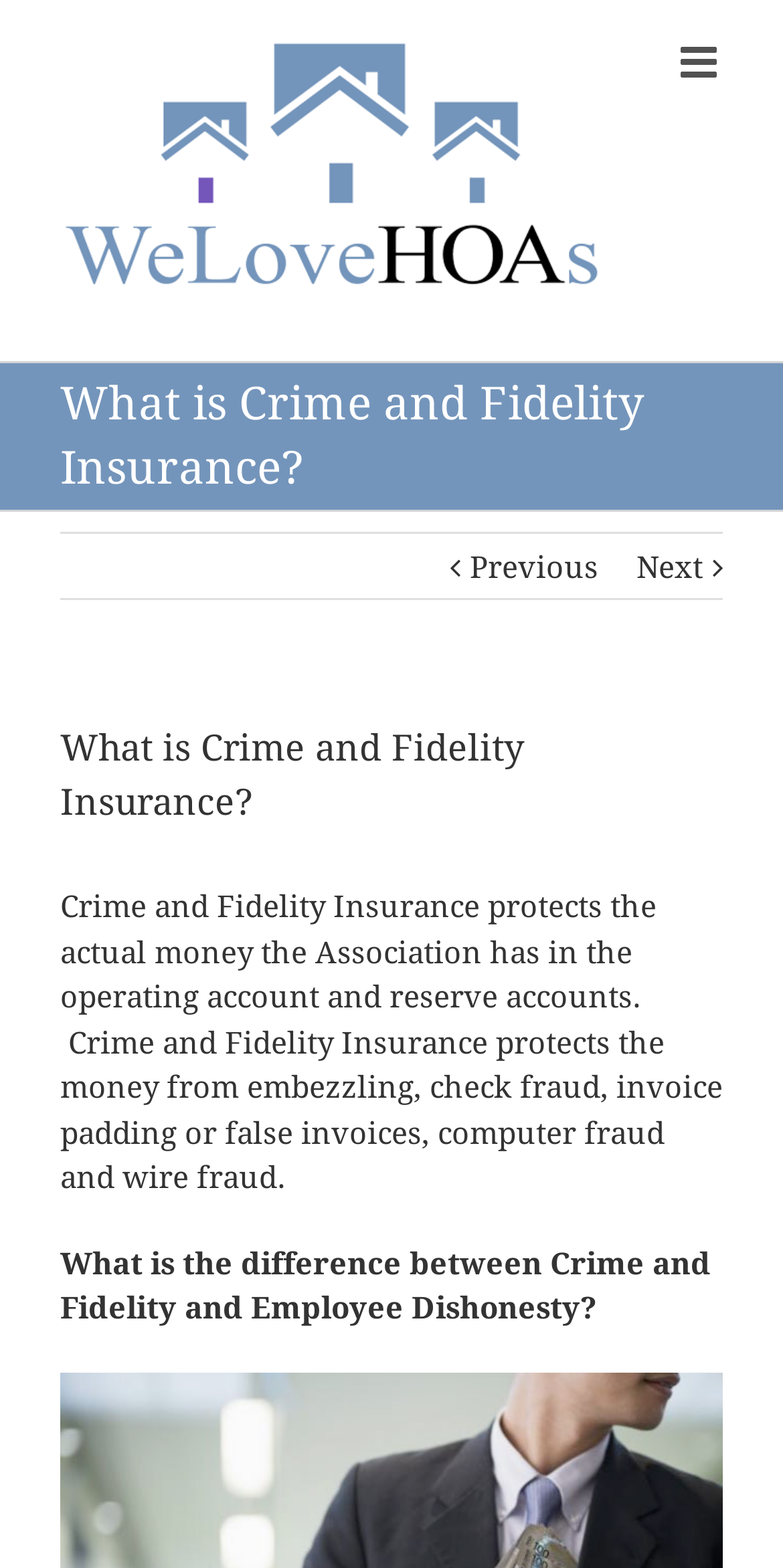What is the relationship between Crime and Fidelity and Employee Dishonesty?
Answer the question with a detailed and thorough explanation.

The webpage mentions 'What is the difference between Crime and Fidelity and Employee Dishonesty?' which implies that there is a distinction between the two concepts, and the webpage is likely to discuss this difference.